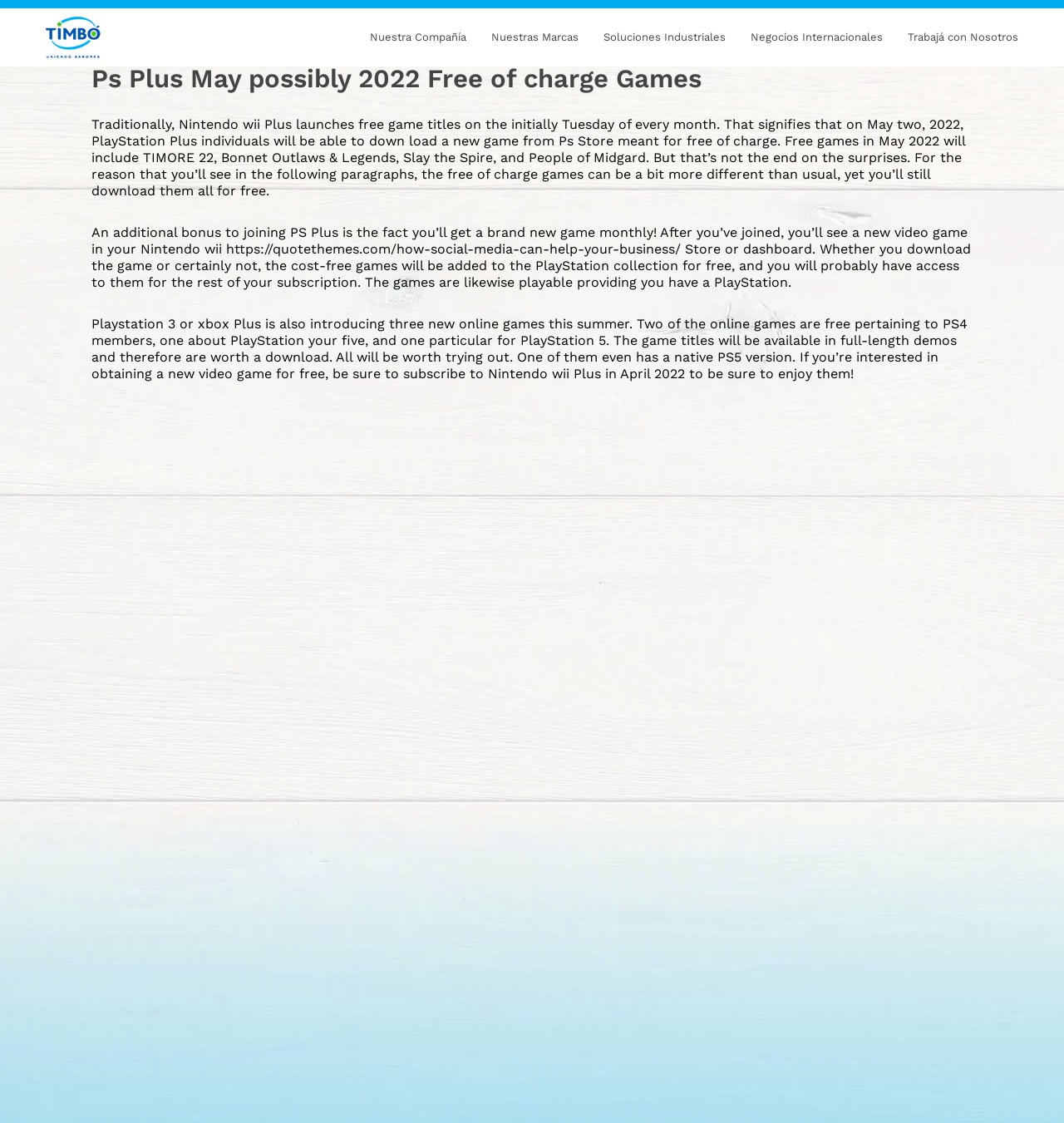Provide a short answer using a single word or phrase for the following question: 
How many platforms have a native version of one of the new games?

One